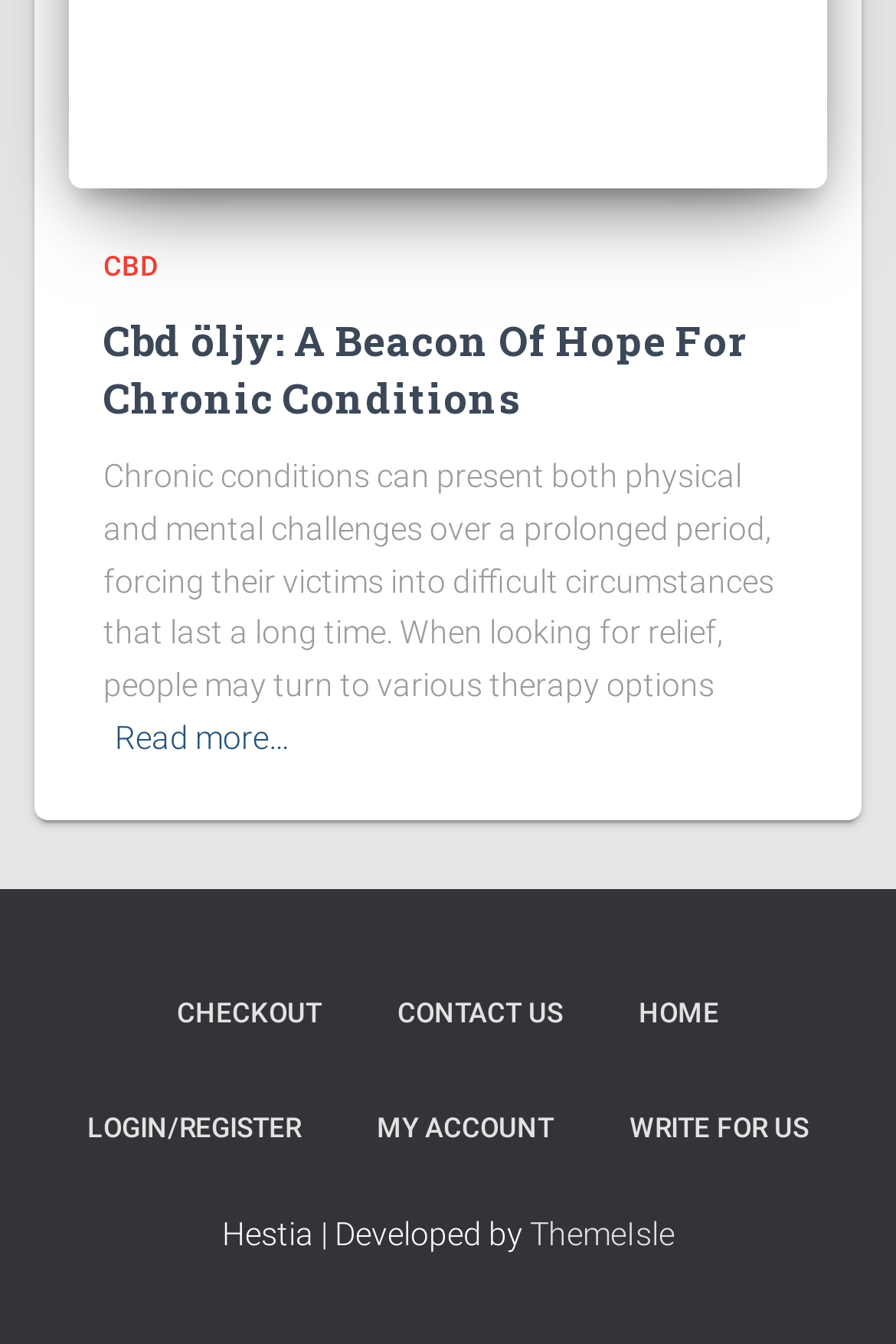What is the purpose of the 'Read more…' link?
Provide a one-word or short-phrase answer based on the image.

To read the full article